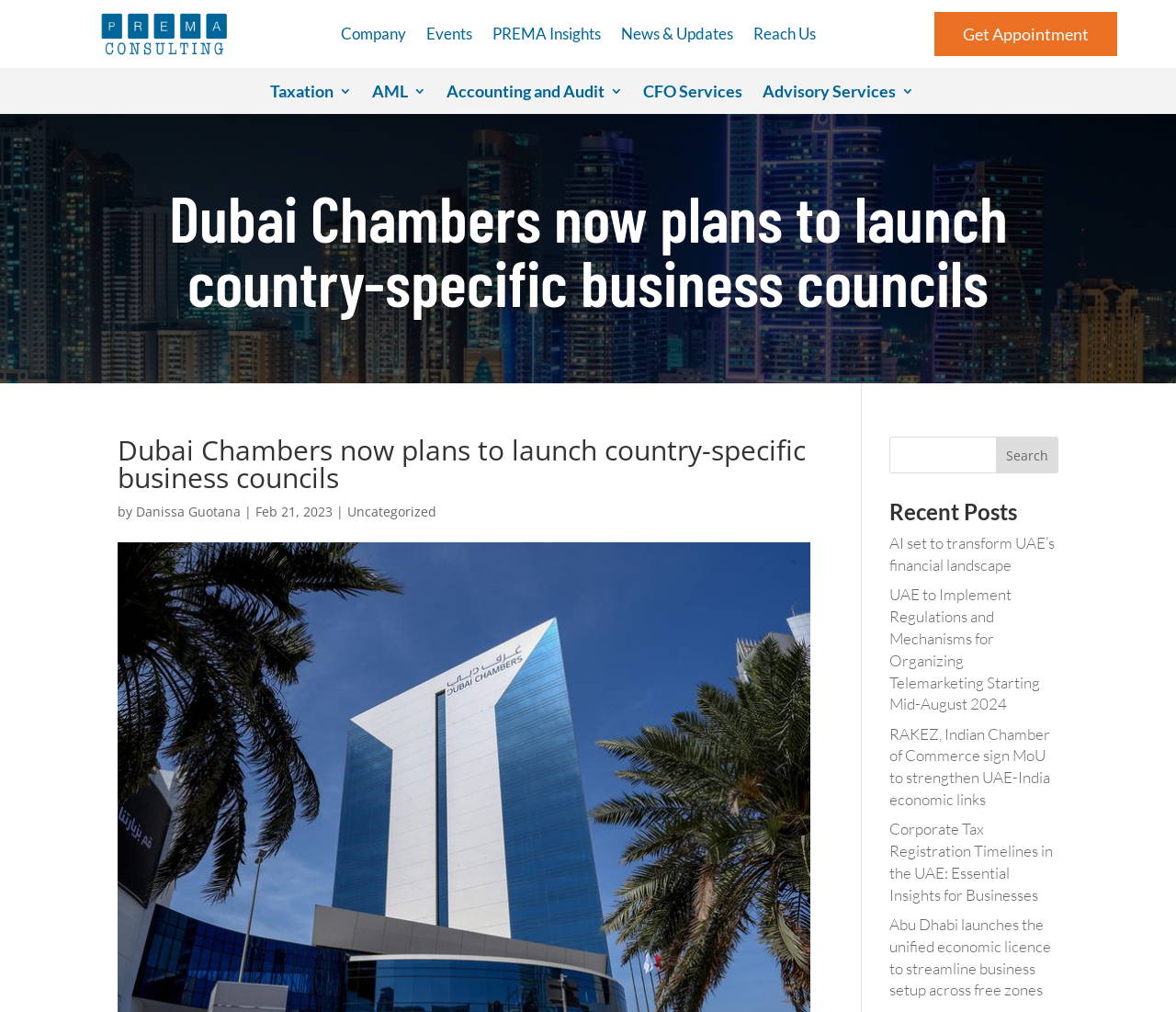Determine the bounding box coordinates of the clickable element necessary to fulfill the instruction: "Search for something". Provide the coordinates as four float numbers within the 0 to 1 range, i.e., [left, top, right, bottom].

[0.756, 0.432, 0.9, 0.468]